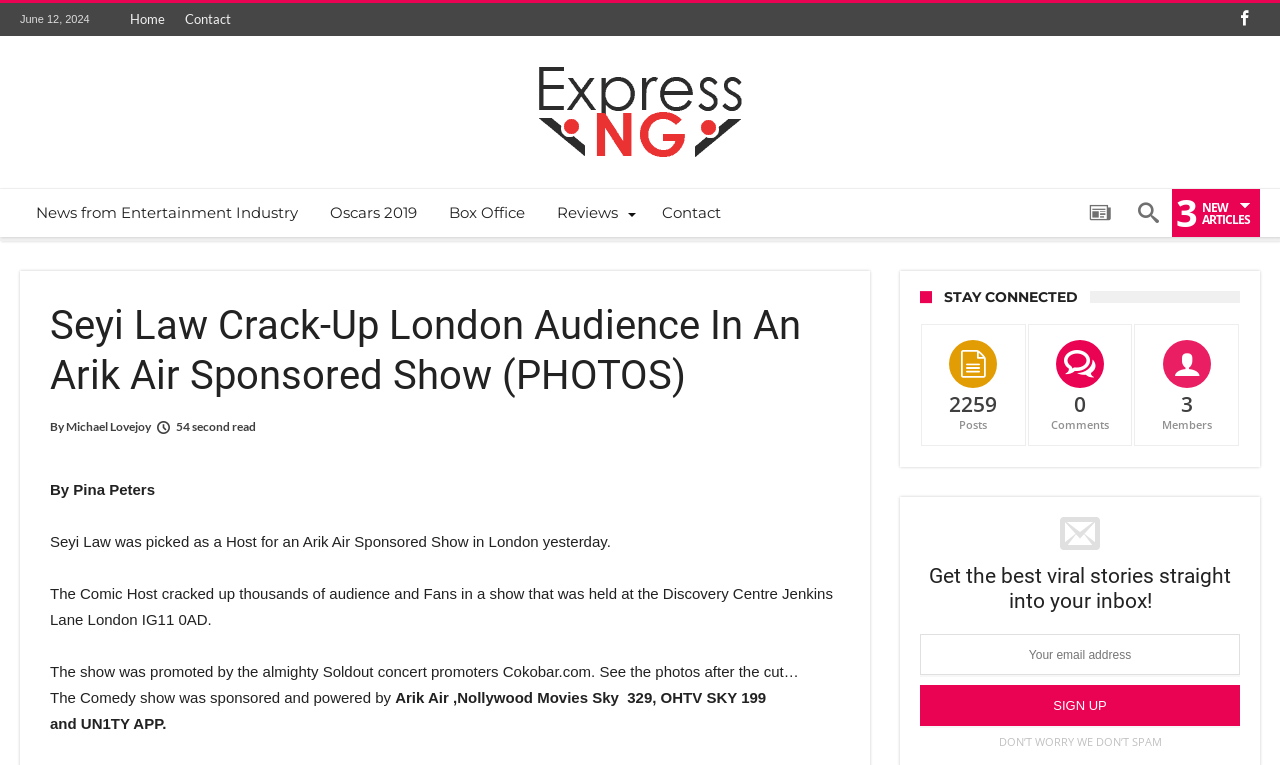What is the purpose of the textbox at the bottom of the webpage?
Examine the image and give a concise answer in one word or a short phrase.

To enter email address